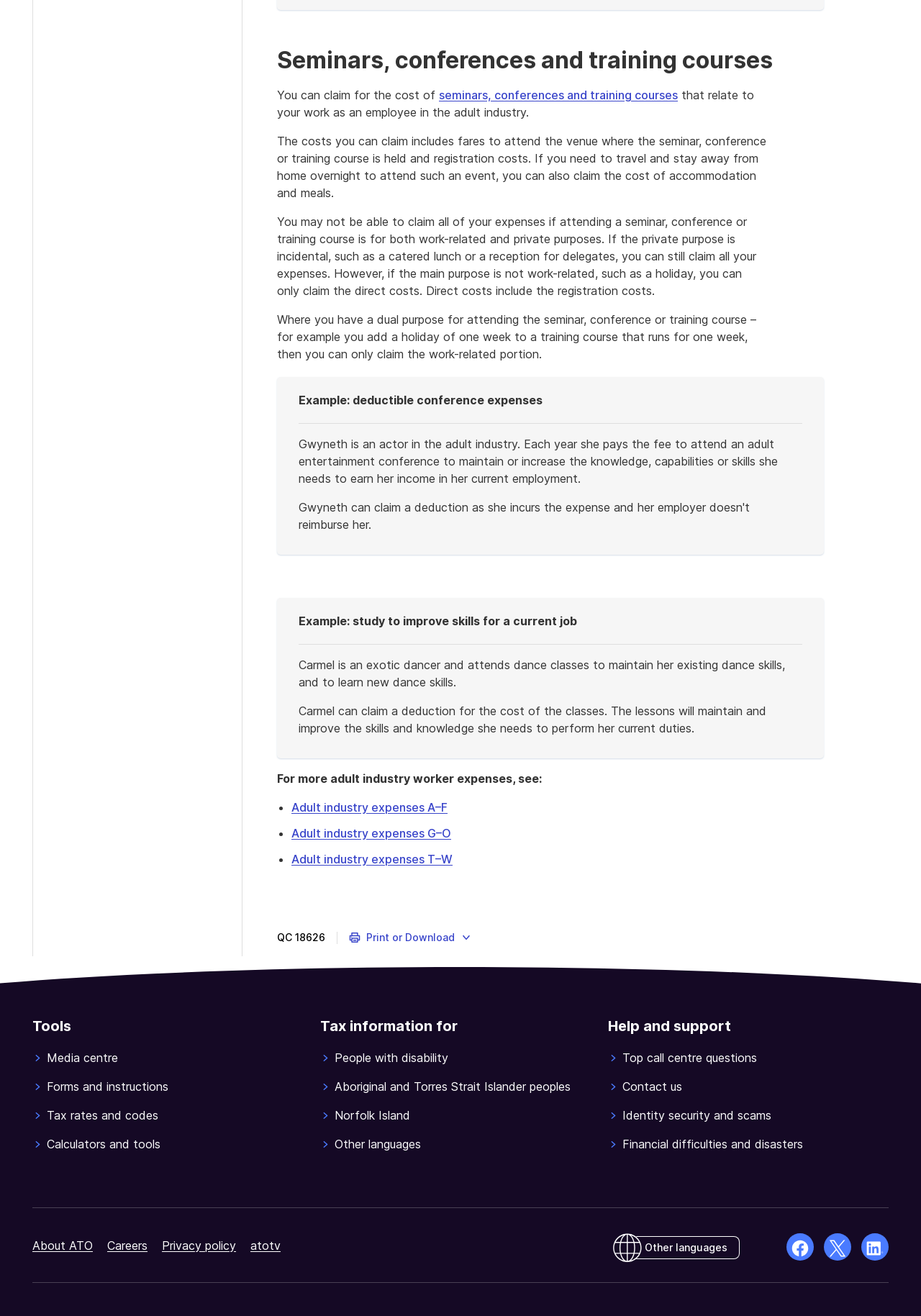Locate the bounding box coordinates of the region to be clicked to comply with the following instruction: "View the 'Tax information for people with disability' page". The coordinates must be four float numbers between 0 and 1, in the form [left, top, right, bottom].

[0.348, 0.797, 0.652, 0.81]